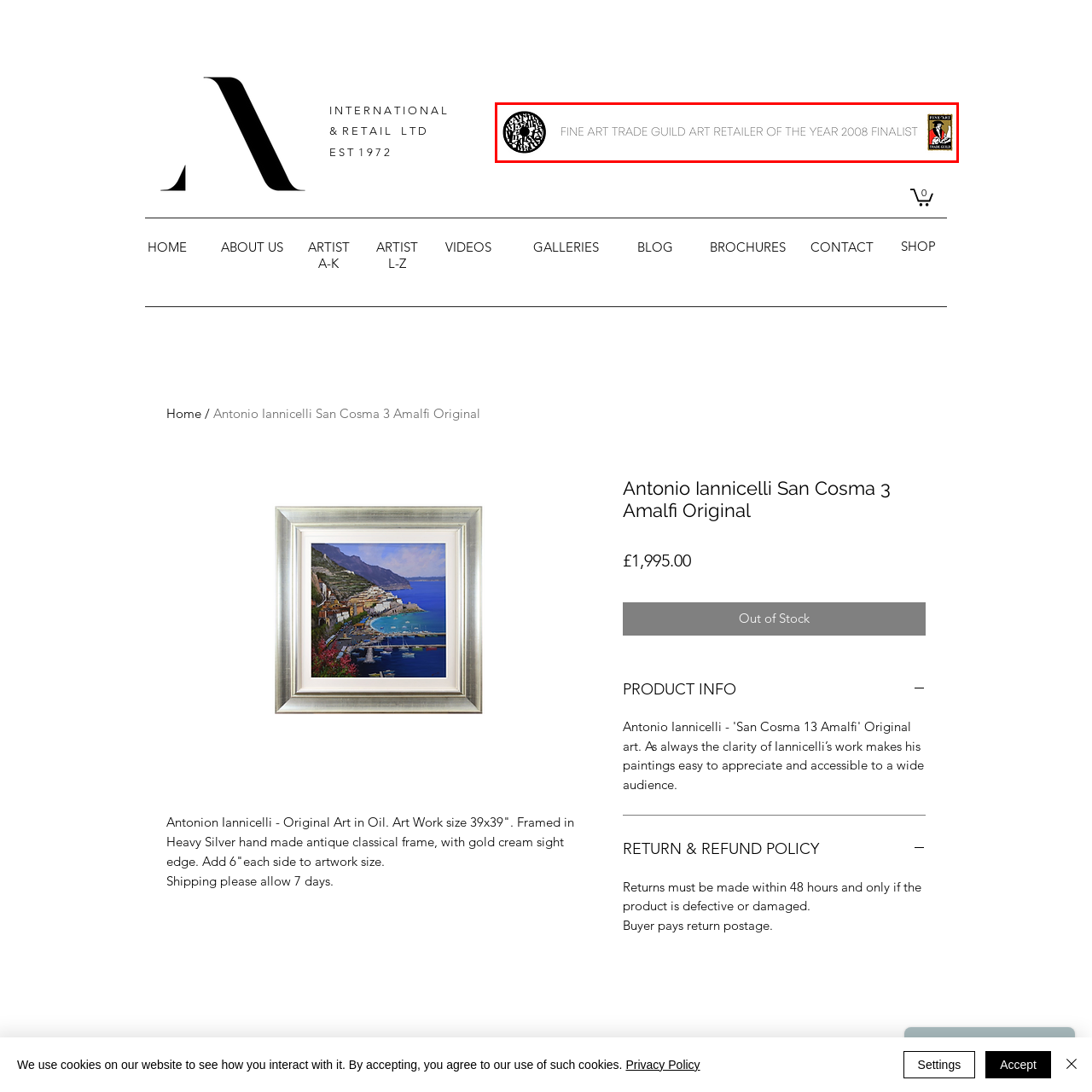Examine the image within the red border, How many icons are displayed on the banner? 
Please provide a one-word or one-phrase answer.

Two